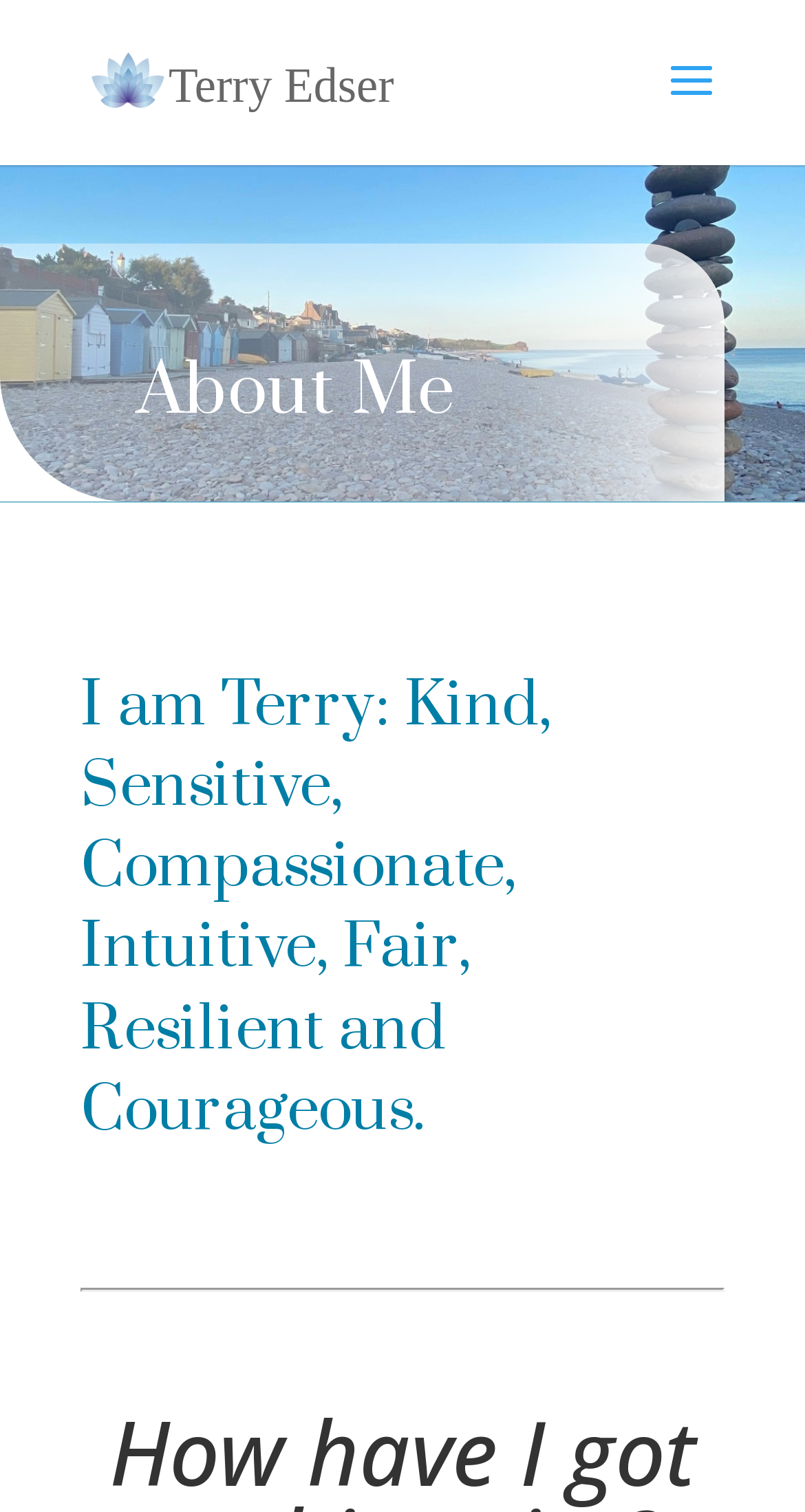What is the purpose of the separator on the webpage?
Based on the image, please offer an in-depth response to the question.

The separator element with orientation: horizontal is used to separate sections of the webpage, as indicated by its position on the webpage, separating the 'About Me' section from the rest of the content.